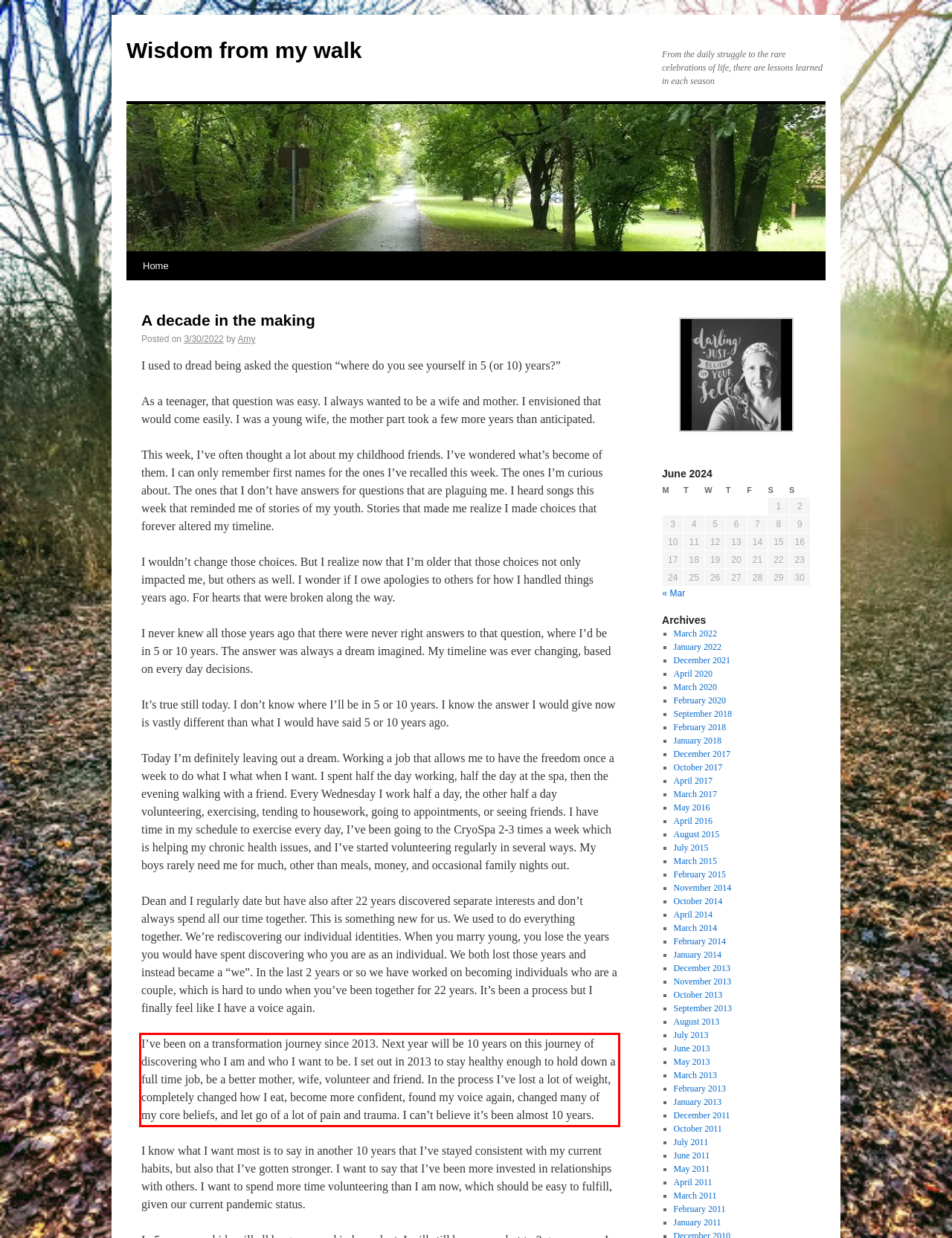Examine the webpage screenshot and use OCR to obtain the text inside the red bounding box.

I’ve been on a transformation journey since 2013. Next year will be 10 years on this journey of discovering who I am and who I want to be. I set out in 2013 to stay healthy enough to hold down a full time job, be a better mother, wife, volunteer and friend. In the process I’ve lost a lot of weight, completely changed how I eat, become more confident, found my voice again, changed many of my core beliefs, and let go of a lot of pain and trauma. I can’t believe it’s been almost 10 years.